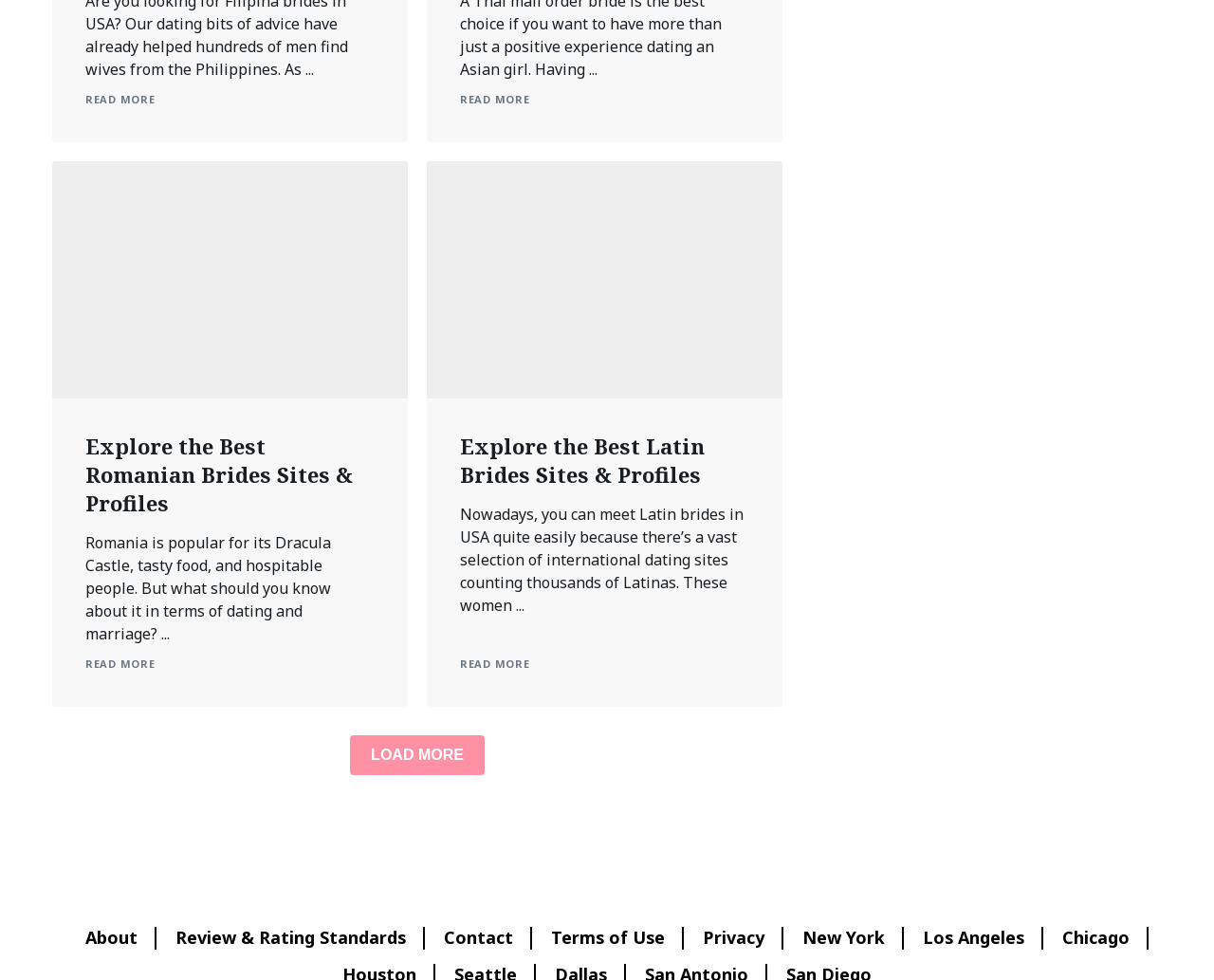Based on what you see in the screenshot, provide a thorough answer to this question: What is the purpose of the 'LOAD MORE' button?

The 'LOAD MORE' button is likely used to load more articles or content on the webpage, allowing users to access additional information.